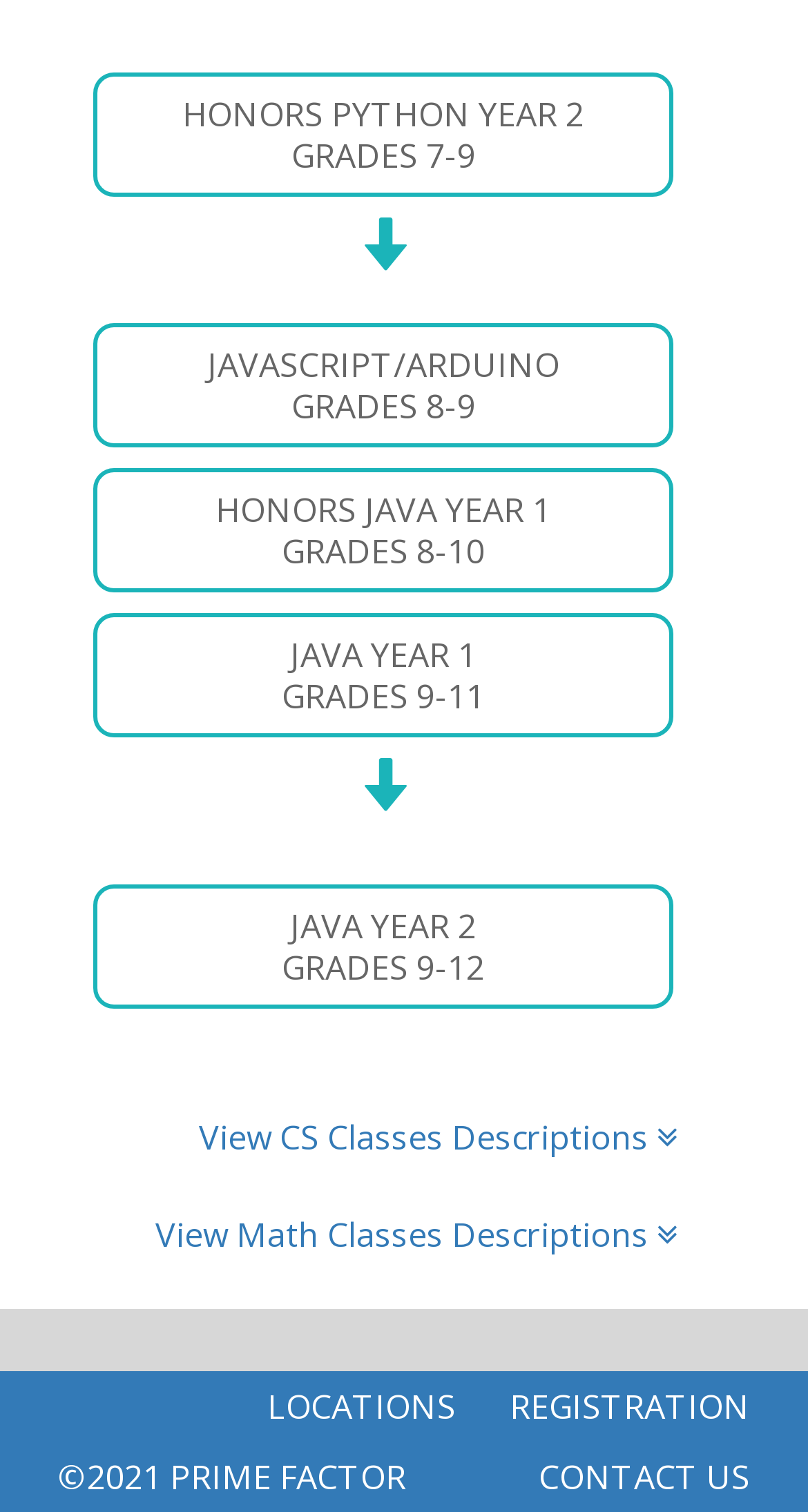Please specify the bounding box coordinates of the clickable section necessary to execute the following command: "Get in touch with us".

[0.633, 0.953, 0.962, 0.999]